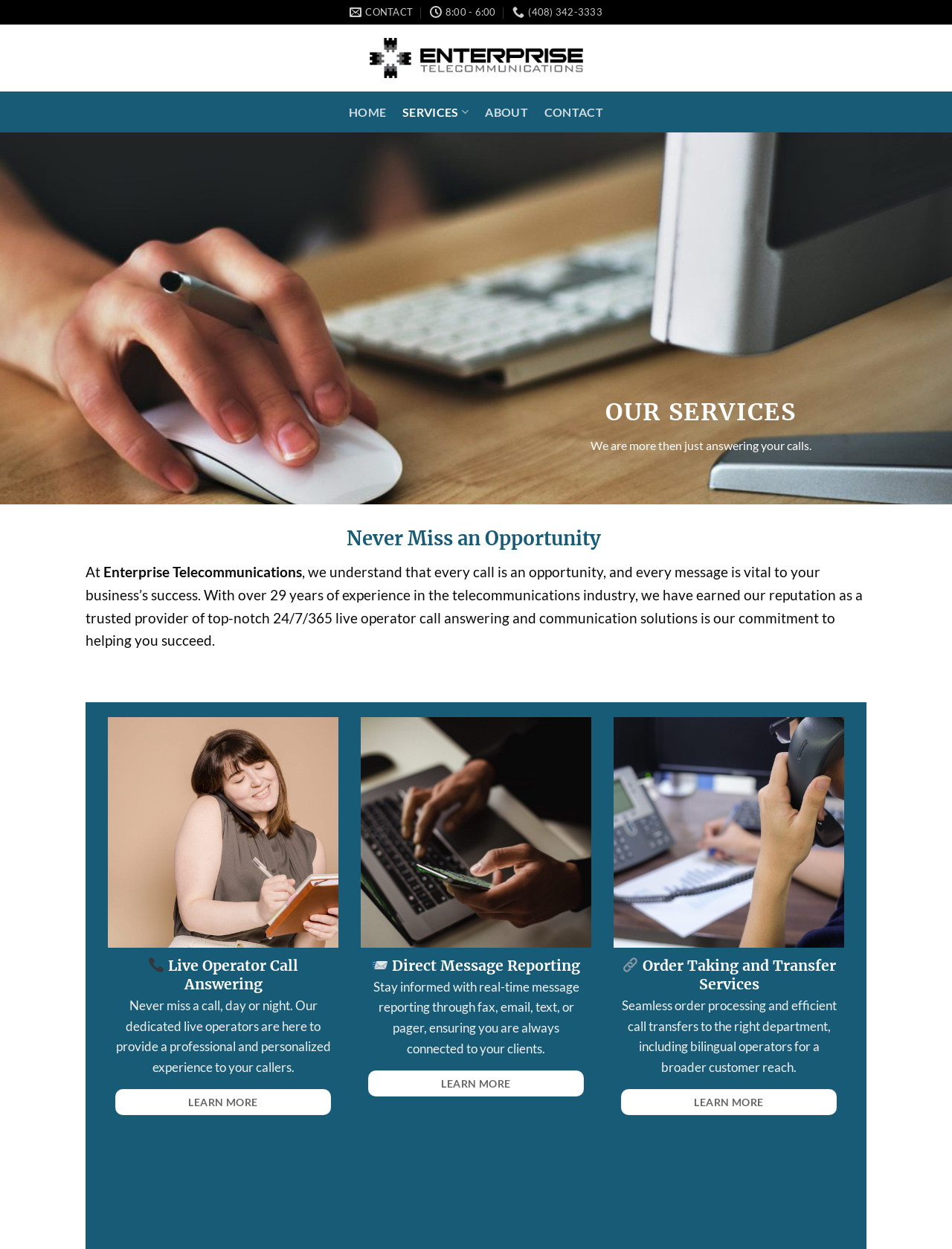Reply to the question with a brief word or phrase: What services does the company offer?

Live Operator Call Answering, Direct Message Reporting, Order Taking and Transfer Services